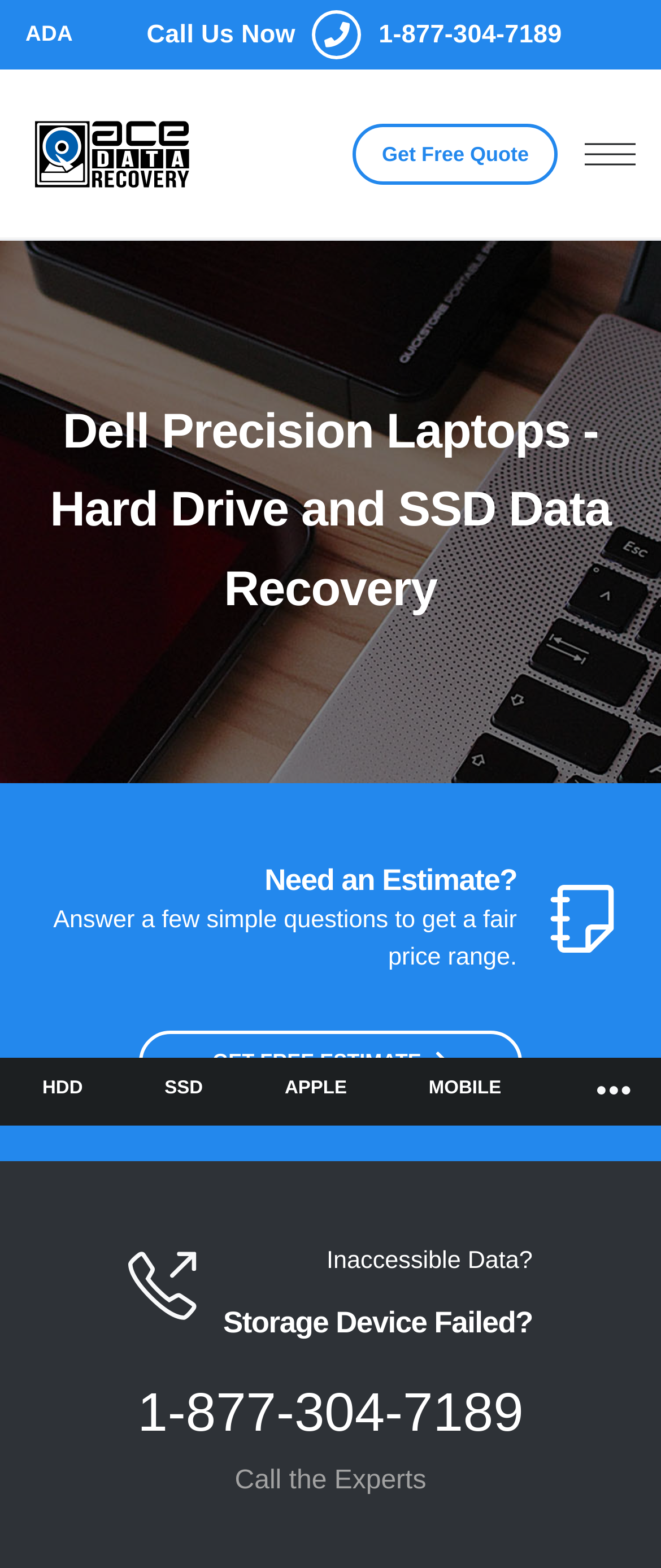What is the purpose of the 'Get Free Quote' button?
Identify the answer in the screenshot and reply with a single word or phrase.

To get a free quote